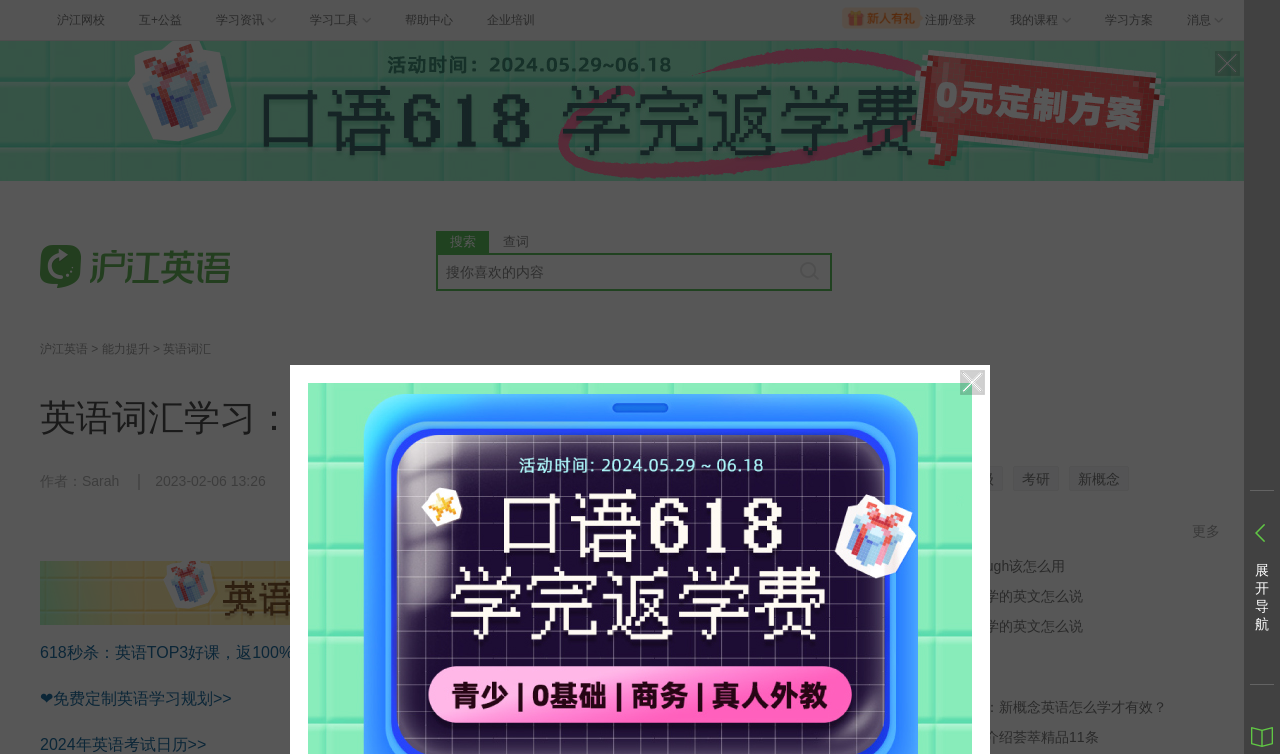Pinpoint the bounding box coordinates of the clickable area needed to execute the instruction: "Learn about English vocabulary". The coordinates should be specified as four float numbers between 0 and 1, i.e., [left, top, right, bottom].

[0.128, 0.454, 0.165, 0.472]